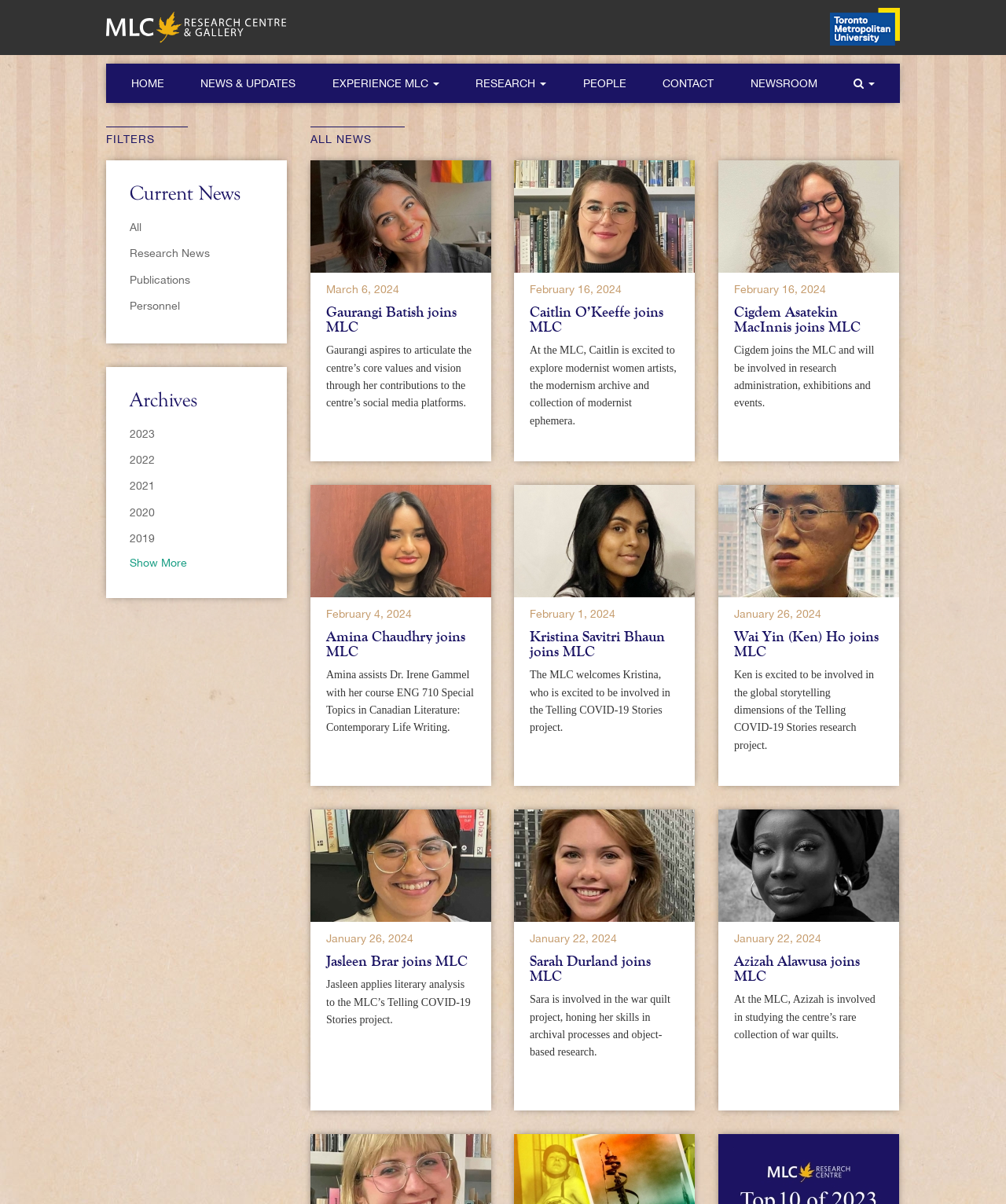What is the name of the research centre?
Using the information from the image, answer the question thoroughly.

I determined the answer by looking at the top-left corner of the webpage, where I found the link 'Modern Literature & Culture Research Centre & Gallery' and the image with the same name, which suggests that it is the name of the research centre.